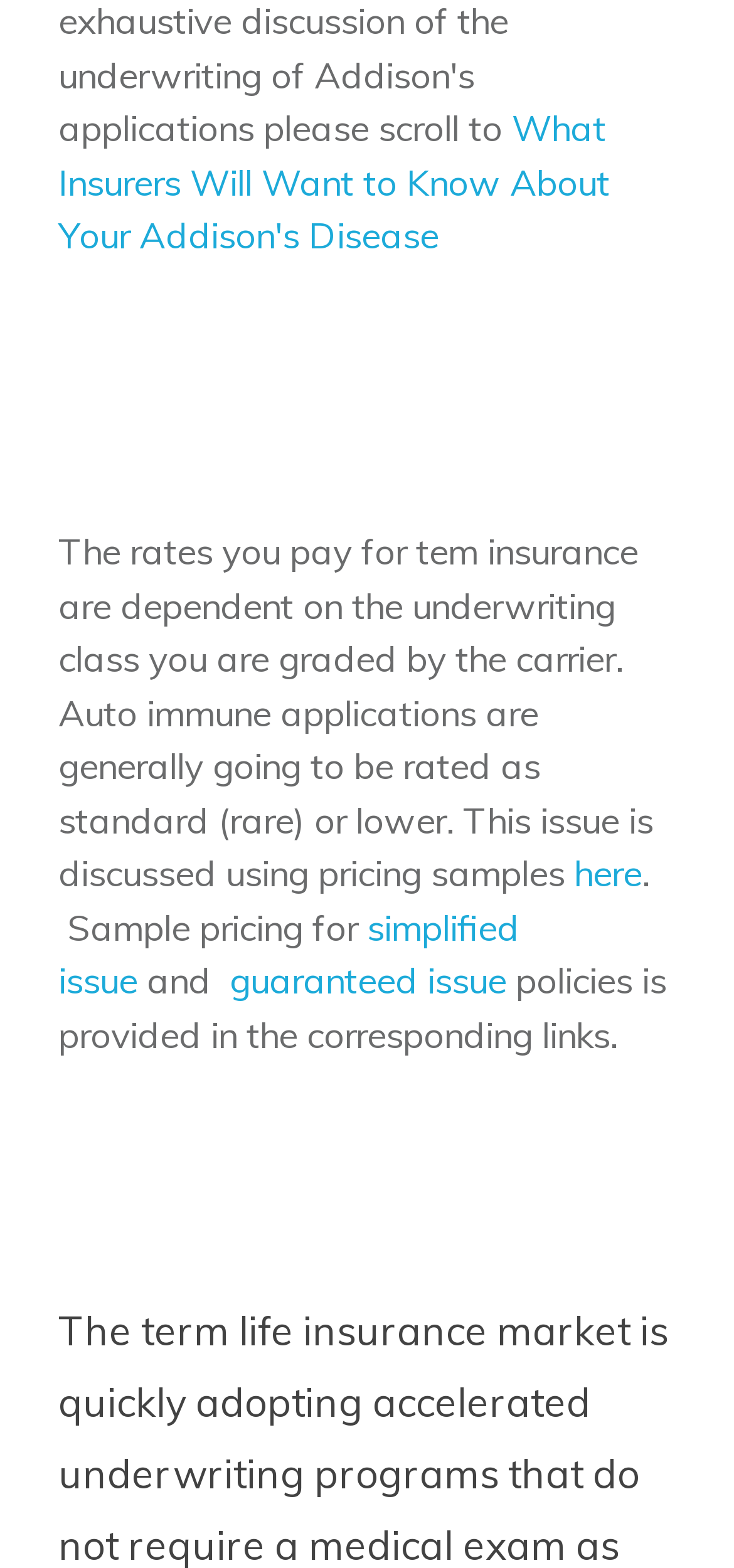Using the provided description: "guaranteed issue", find the bounding box coordinates of the corresponding UI element. The output should be four float numbers between 0 and 1, in the format [left, top, right, bottom].

[0.313, 0.611, 0.69, 0.64]